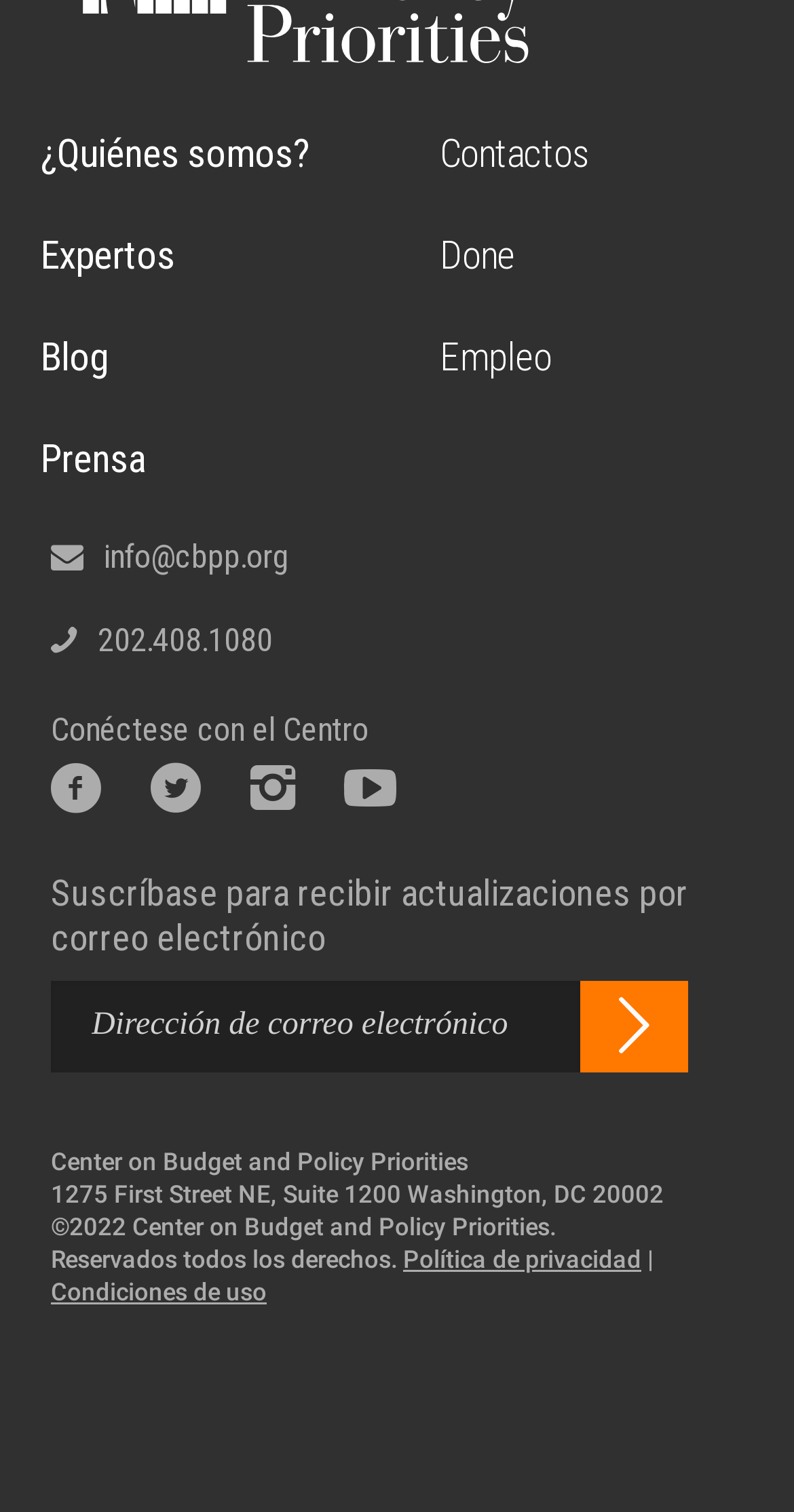Please determine the bounding box coordinates, formatted as (top-left x, top-left y, bottom-right x, bottom-right y), with all values as floating point numbers between 0 and 1. Identify the bounding box of the region described as: South Africa

None